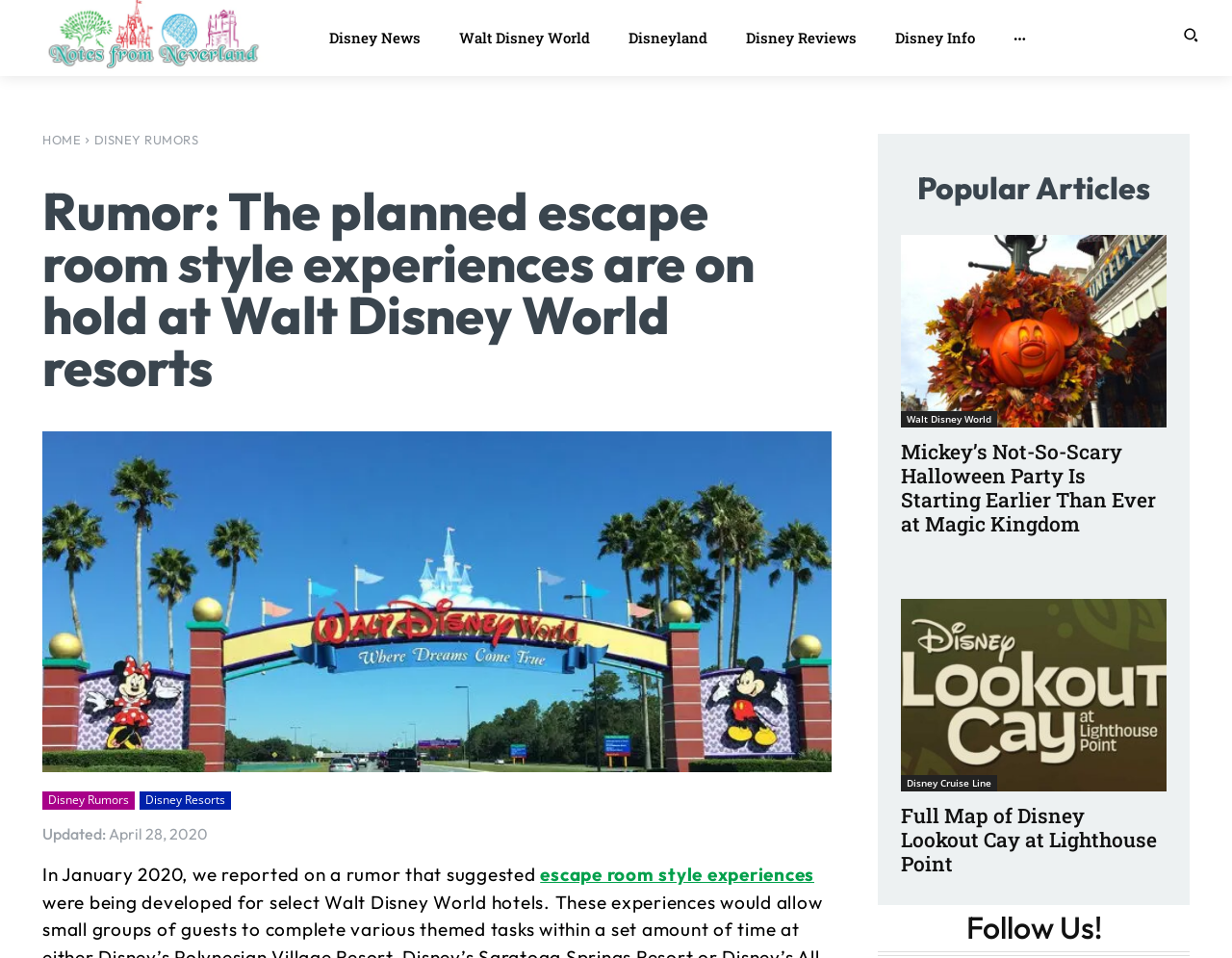Please locate the bounding box coordinates of the element that should be clicked to achieve the given instruction: "Search for something".

[0.951, 0.017, 0.981, 0.055]